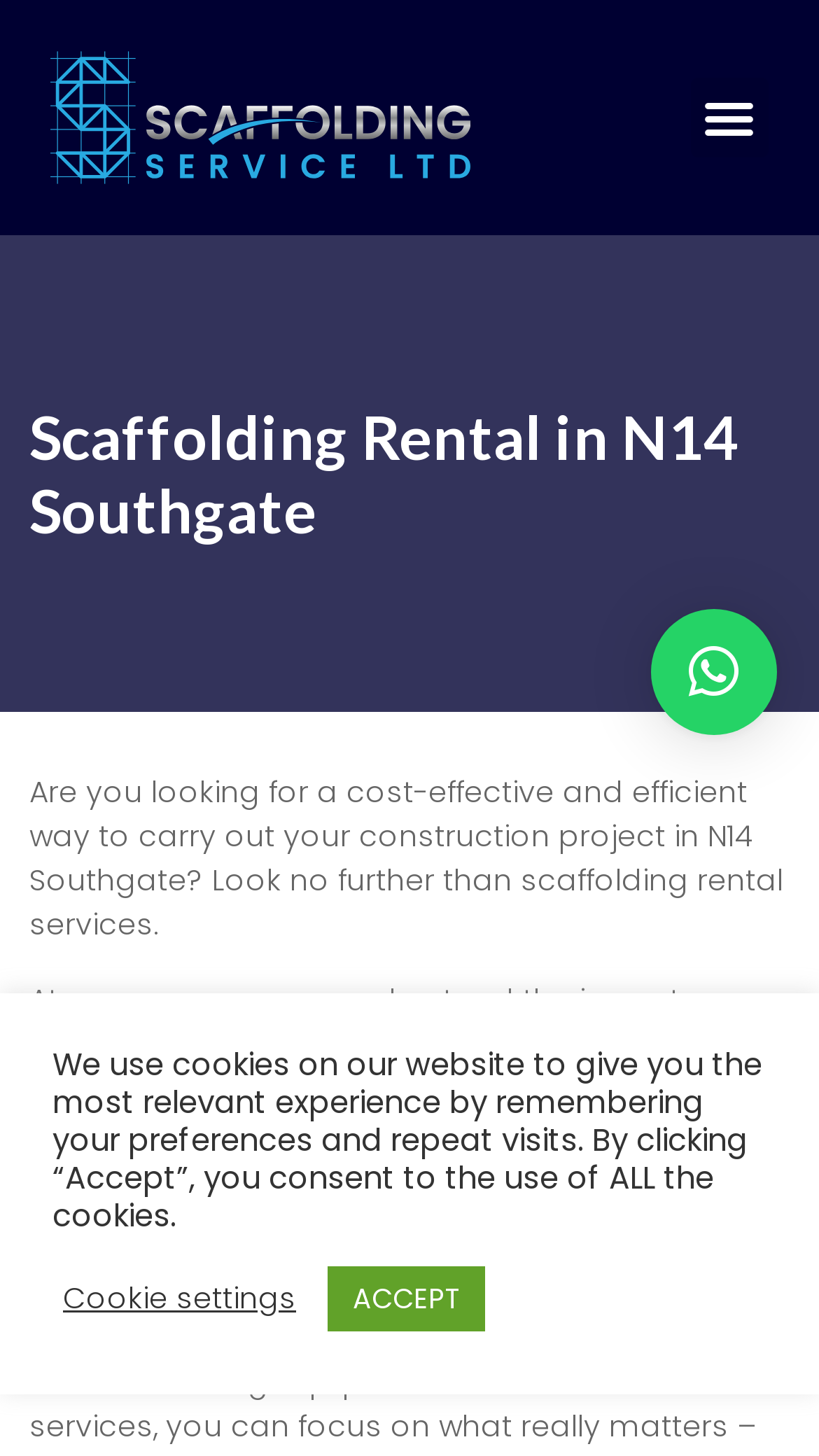What is the location of the company's scaffolding rental services?
Can you offer a detailed and complete answer to this question?

The webpage title and first paragraph mention N14 Southgate as the location where the company provides its scaffolding rental services.